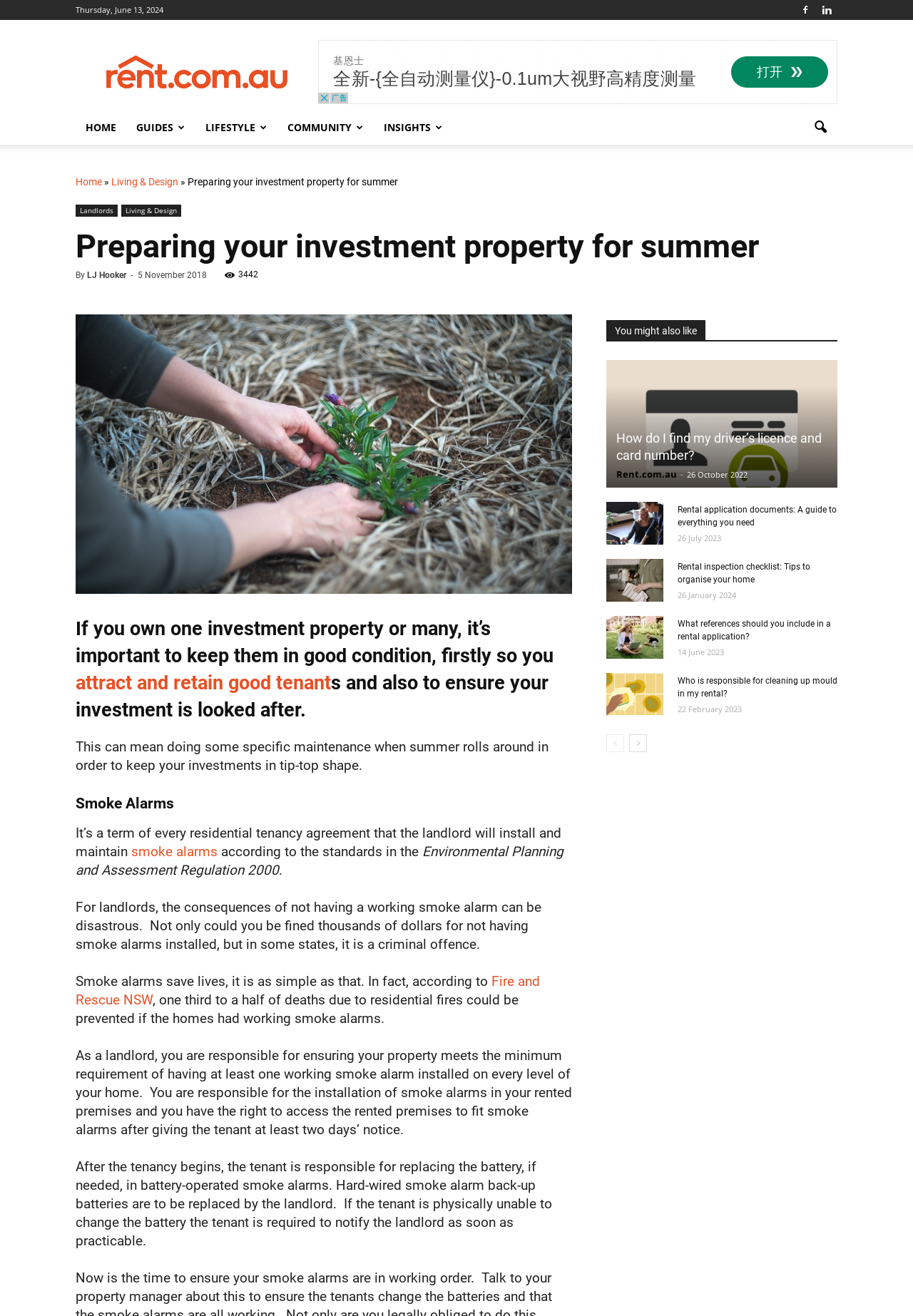Respond to the question below with a single word or phrase:
What is the purpose of maintaining investment properties?

Attract and retain good tenants